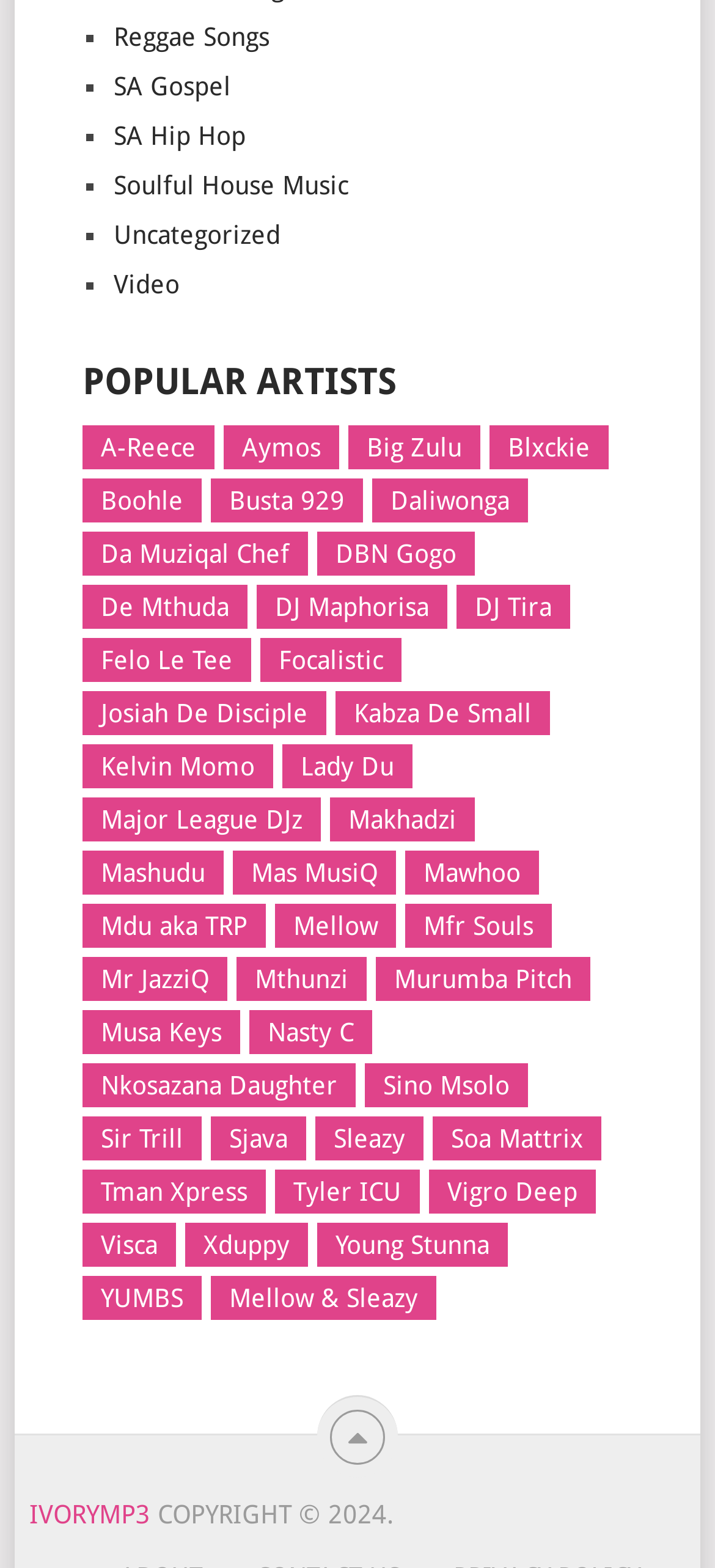Consider the image and give a detailed and elaborate answer to the question: 
How many artists are listed under 'POPULAR ARTISTS'?

I counted the number of links under the 'POPULAR ARTISTS' heading and found 30 artists listed.